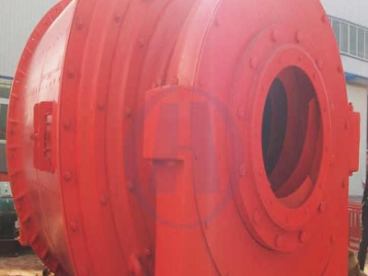Please provide a short answer using a single word or phrase for the question:
What is the machine's shape?

Cylindrical